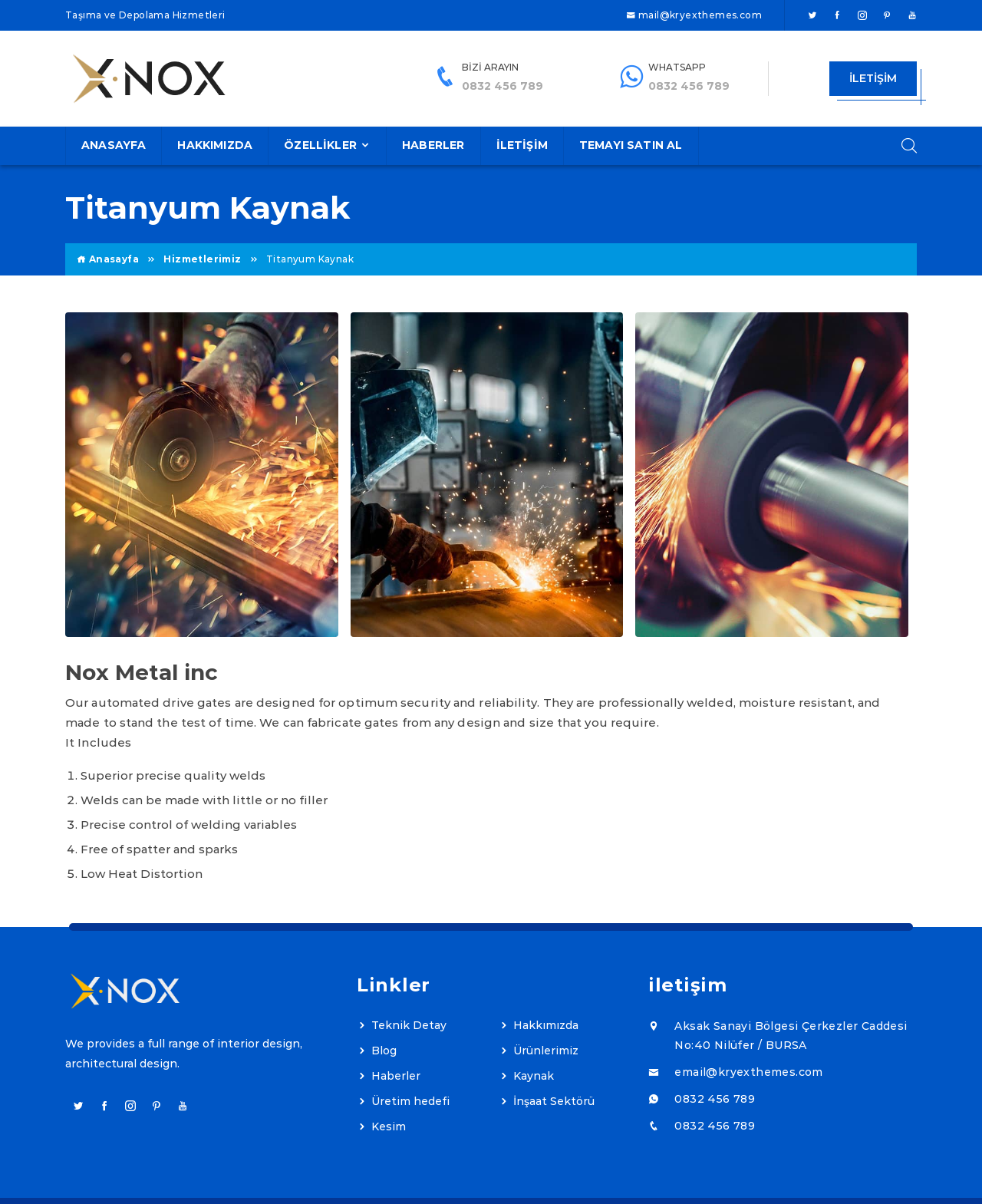Provide your answer in one word or a succinct phrase for the question: 
What is the phone number?

0832 456 789